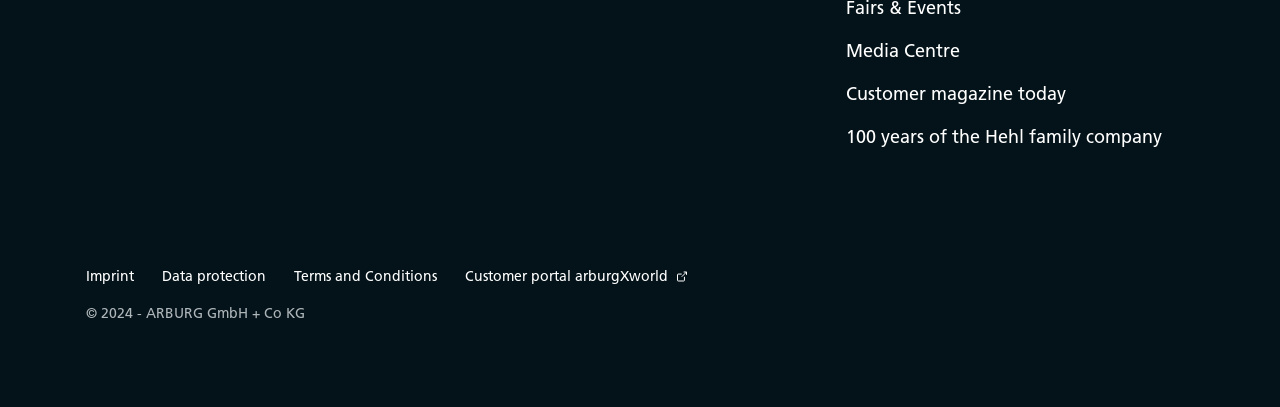Determine the bounding box coordinates for the area that needs to be clicked to fulfill this task: "View customer magazine today". The coordinates must be given as four float numbers between 0 and 1, i.e., [left, top, right, bottom].

[0.661, 0.109, 0.833, 0.215]